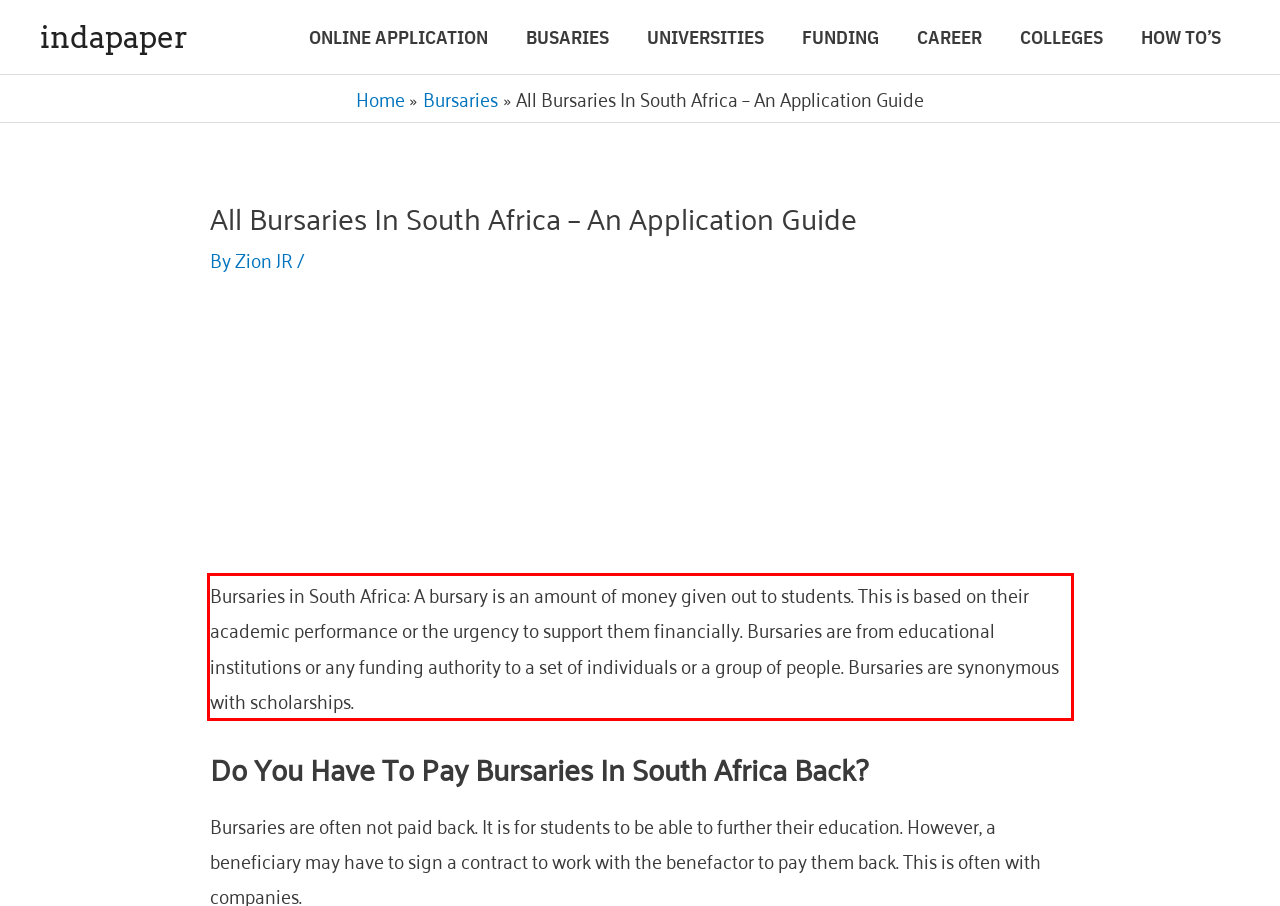Examine the webpage screenshot, find the red bounding box, and extract the text content within this marked area.

Bursaries in South Africa: A bursary is an amount of money given out to students. This is based on their academic performance or the urgency to support them financially. Bursaries are from educational institutions or any funding authority to a set of individuals or a group of people. Bursaries are synonymous with scholarships.